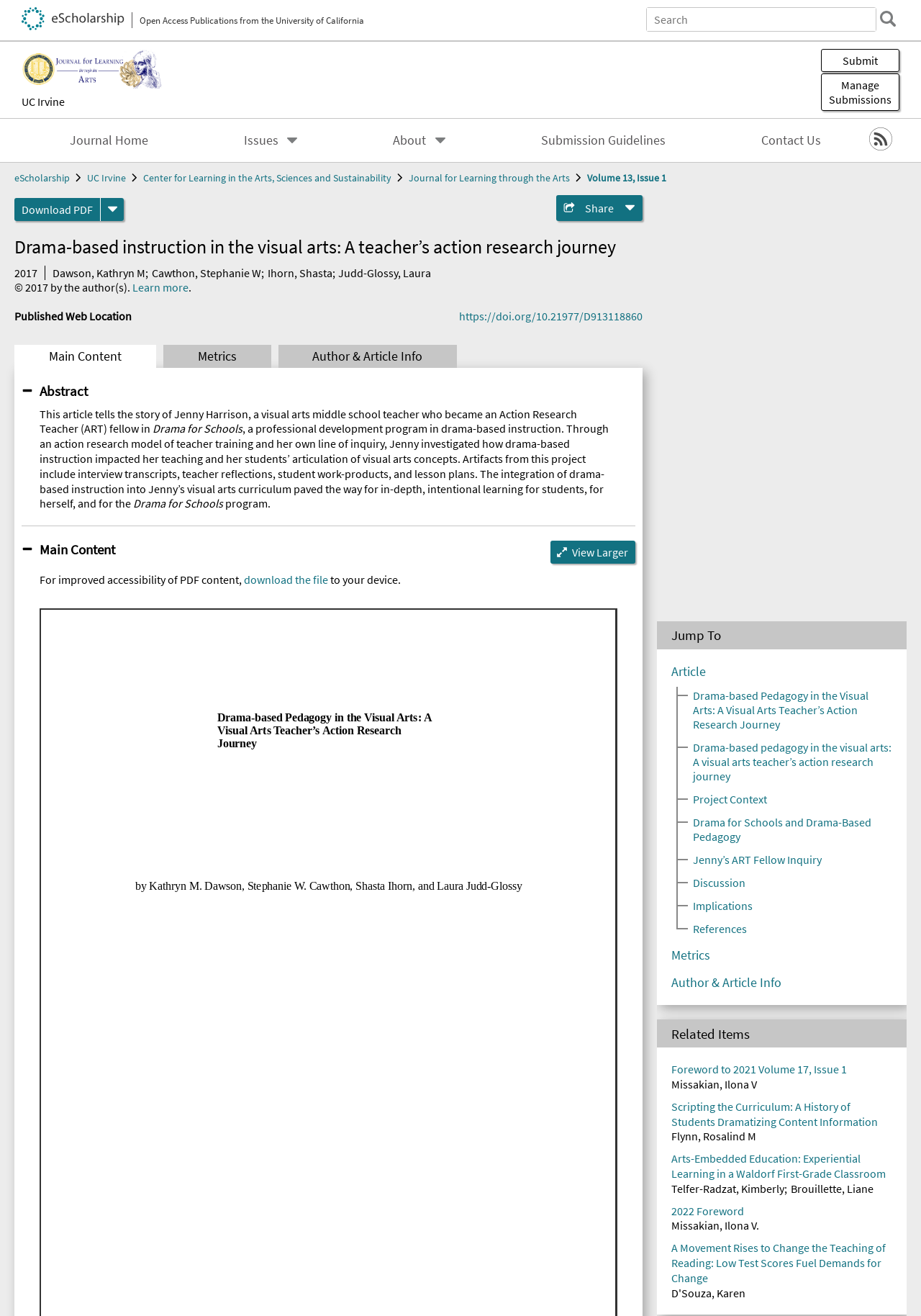Please find the bounding box coordinates of the section that needs to be clicked to achieve this instruction: "Check 'Metrics'".

[0.729, 0.259, 0.771, 0.271]